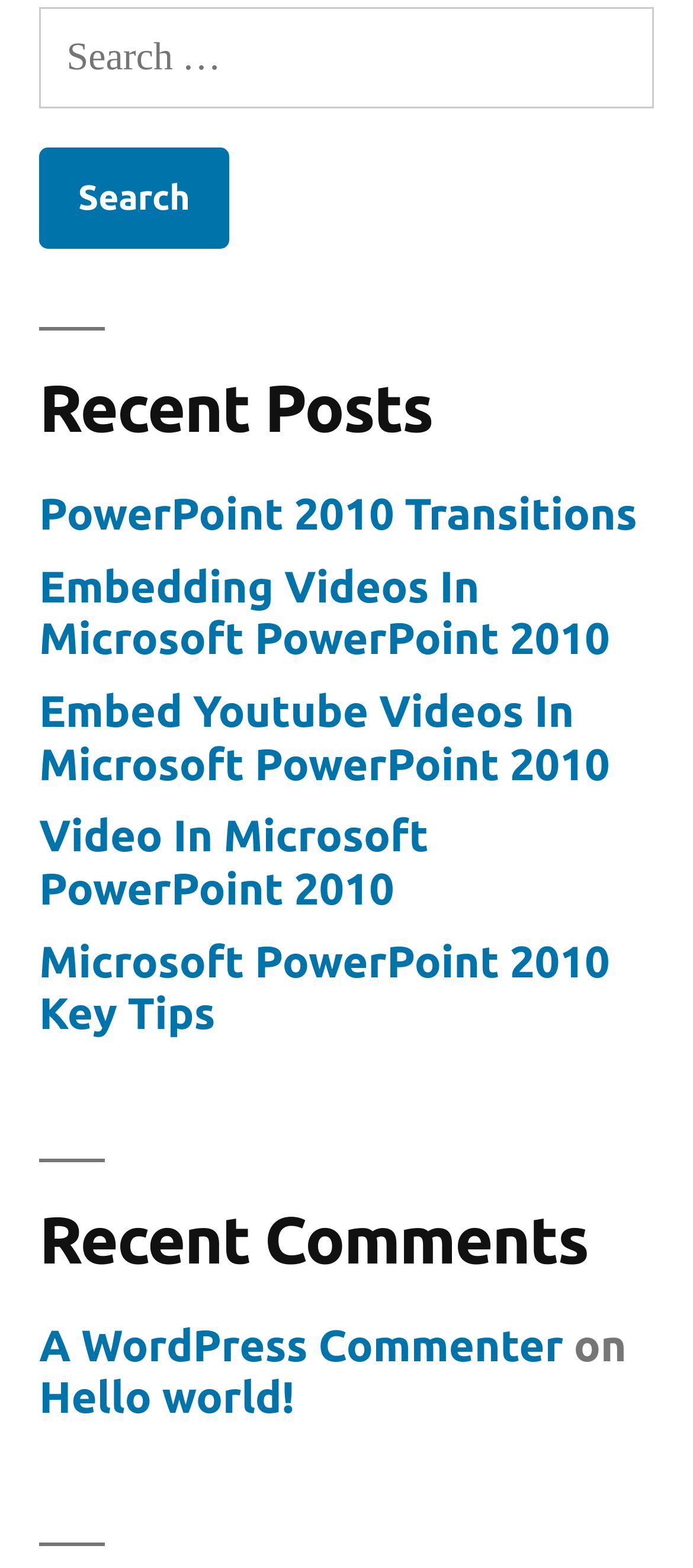Carefully examine the image and provide an in-depth answer to the question: What are the two sections on the webpage?

The webpage is divided into two main sections, one is 'Recent Posts' which lists several post links, and the other is 'Recent Comments' which lists a comment from 'A WordPress Commenter'.